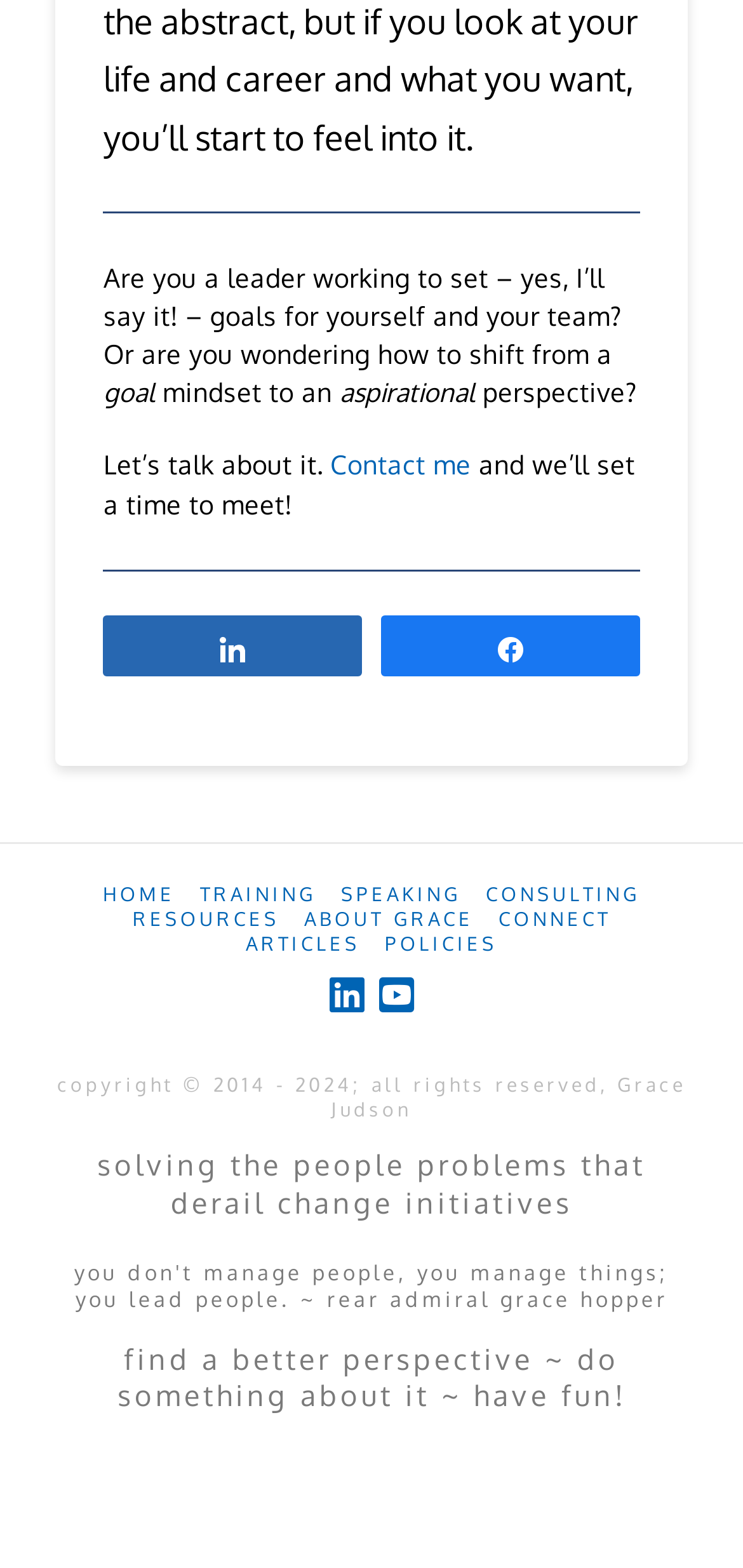What is the theme of the webpage's tagline?
Relying on the image, give a concise answer in one word or a brief phrase.

Perspective and action